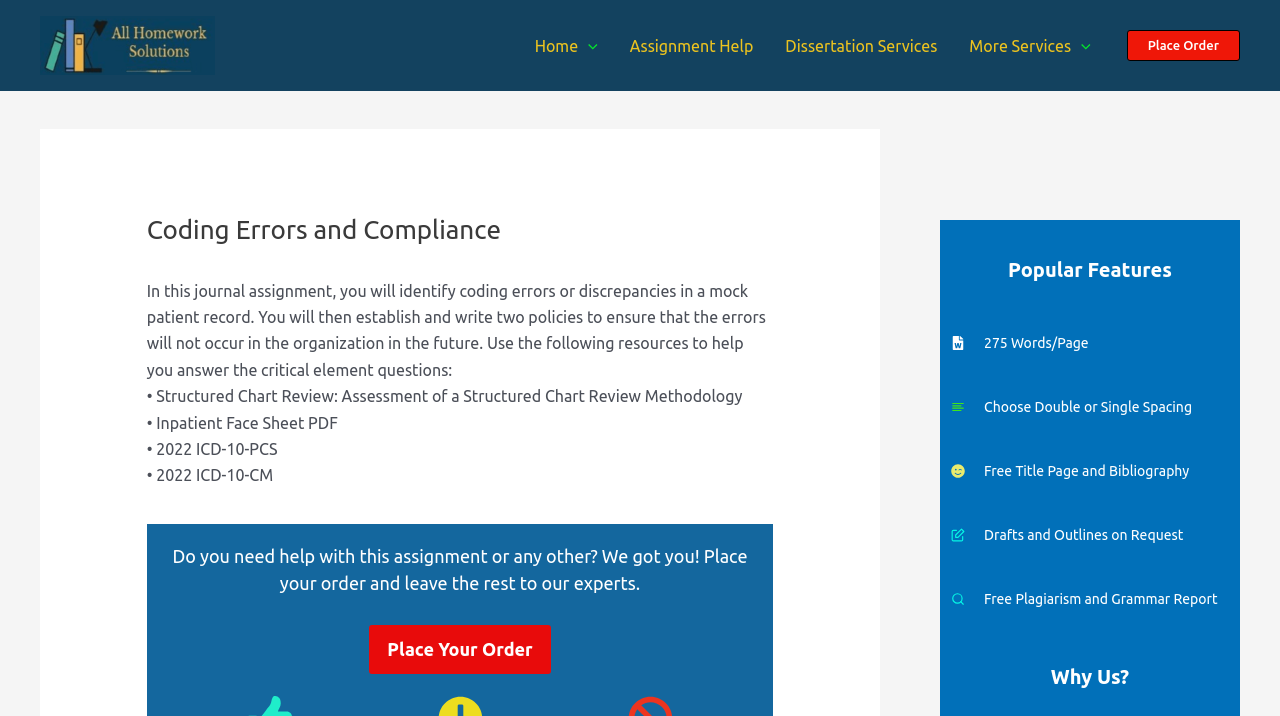Provide the bounding box coordinates of the HTML element described by the text: "parent_node: More Services aria-label="Menu Toggle"". The coordinates should be in the format [left, top, right, bottom] with values between 0 and 1.

[0.837, 0.022, 0.852, 0.105]